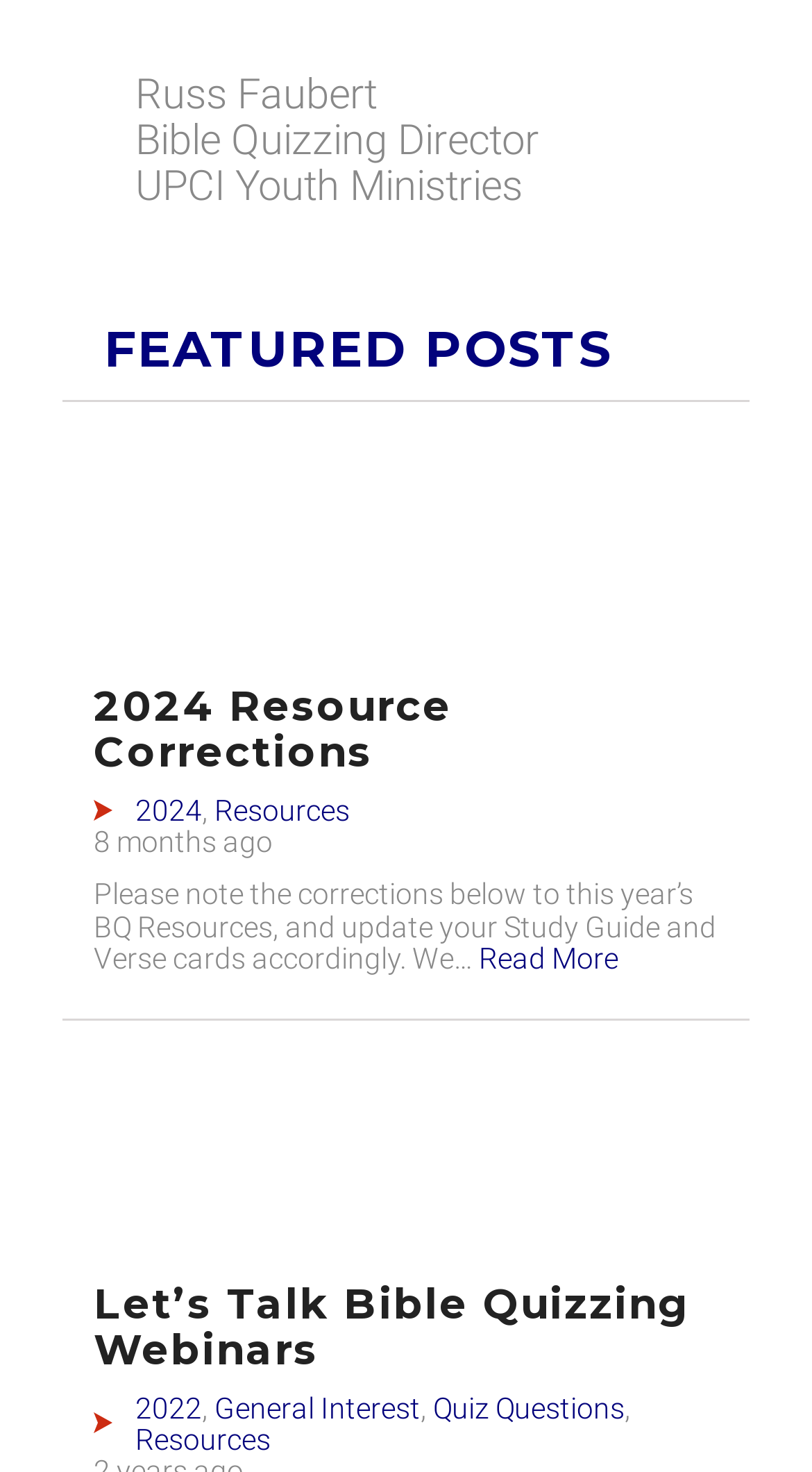Using the image as a reference, answer the following question in as much detail as possible:
What is the title of the first featured post?

The first featured post is an article with a heading that says '2024 Resource Corrections', which is also a link. This can be found under the 'FEATURED POSTS' section.